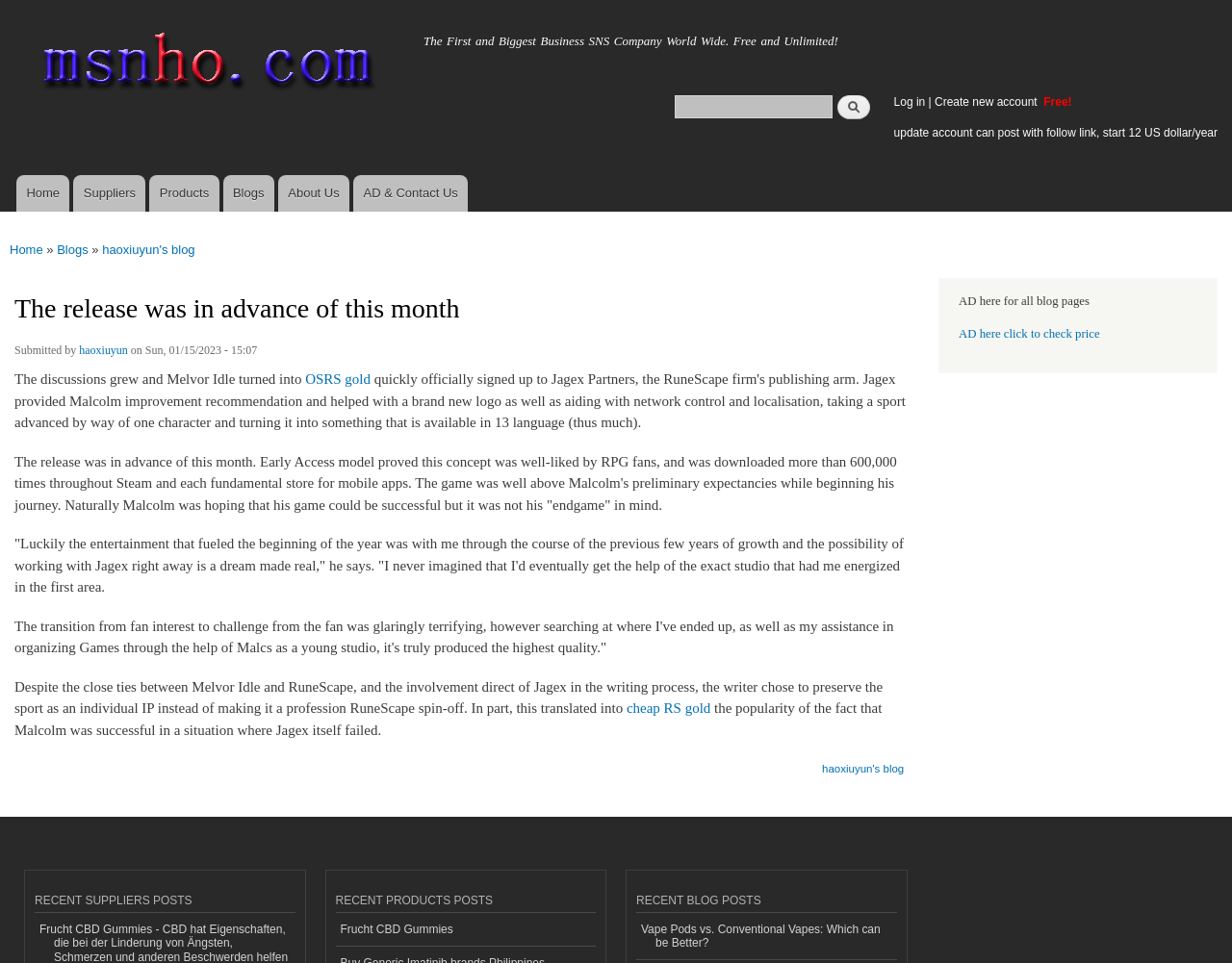Please locate the clickable area by providing the bounding box coordinates to follow this instruction: "Log in to the website".

[0.725, 0.098, 0.751, 0.112]